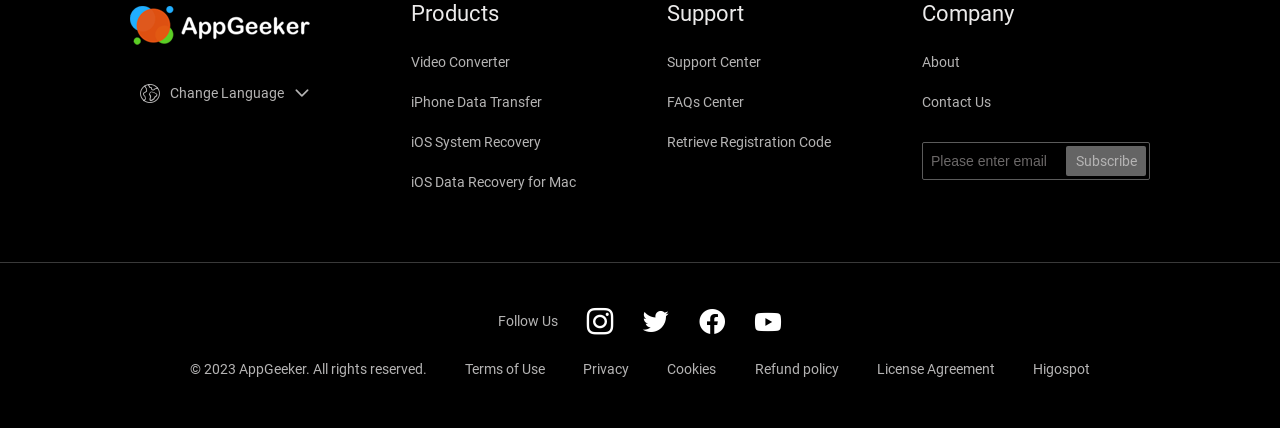How can I contact the company?
Using the image, elaborate on the answer with as much detail as possible.

The contact information can be found in the 'Company' section, which provides a link to 'Contact Us'.